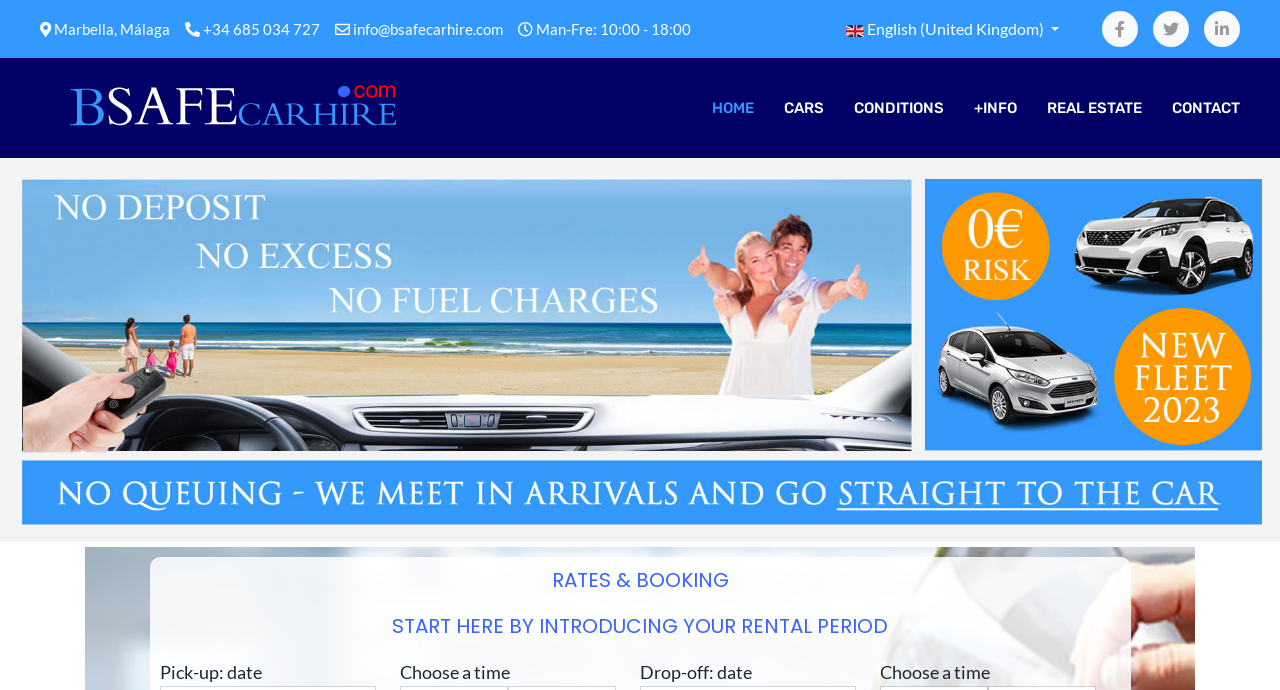What information is required to book a car rental?
By examining the image, provide a one-word or phrase answer.

Pick-up and drop-off dates and times